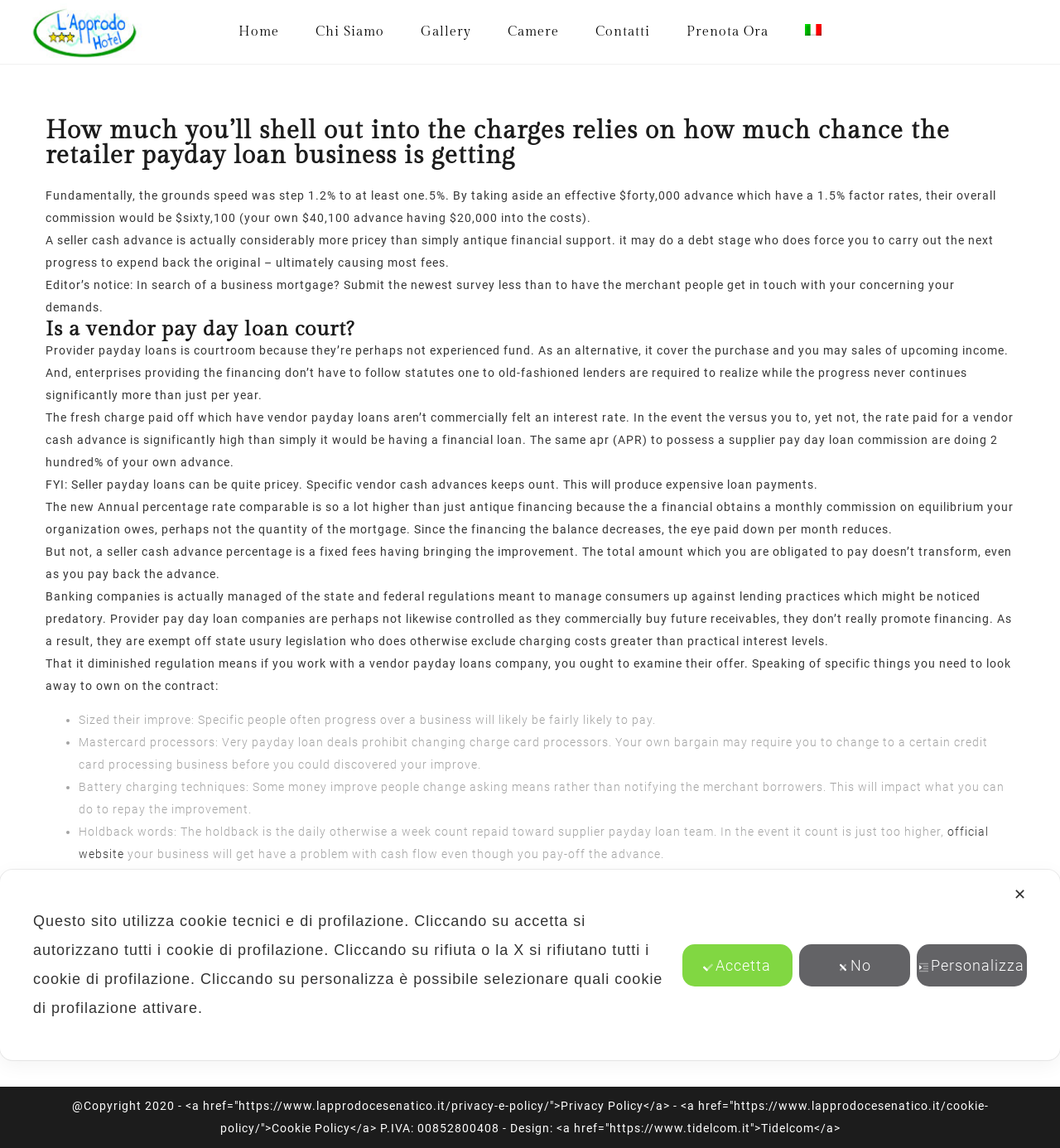Extract the primary heading text from the webpage.

How much you’ll shell out into the charges relies on how much chance the retailer payday loan business is getting